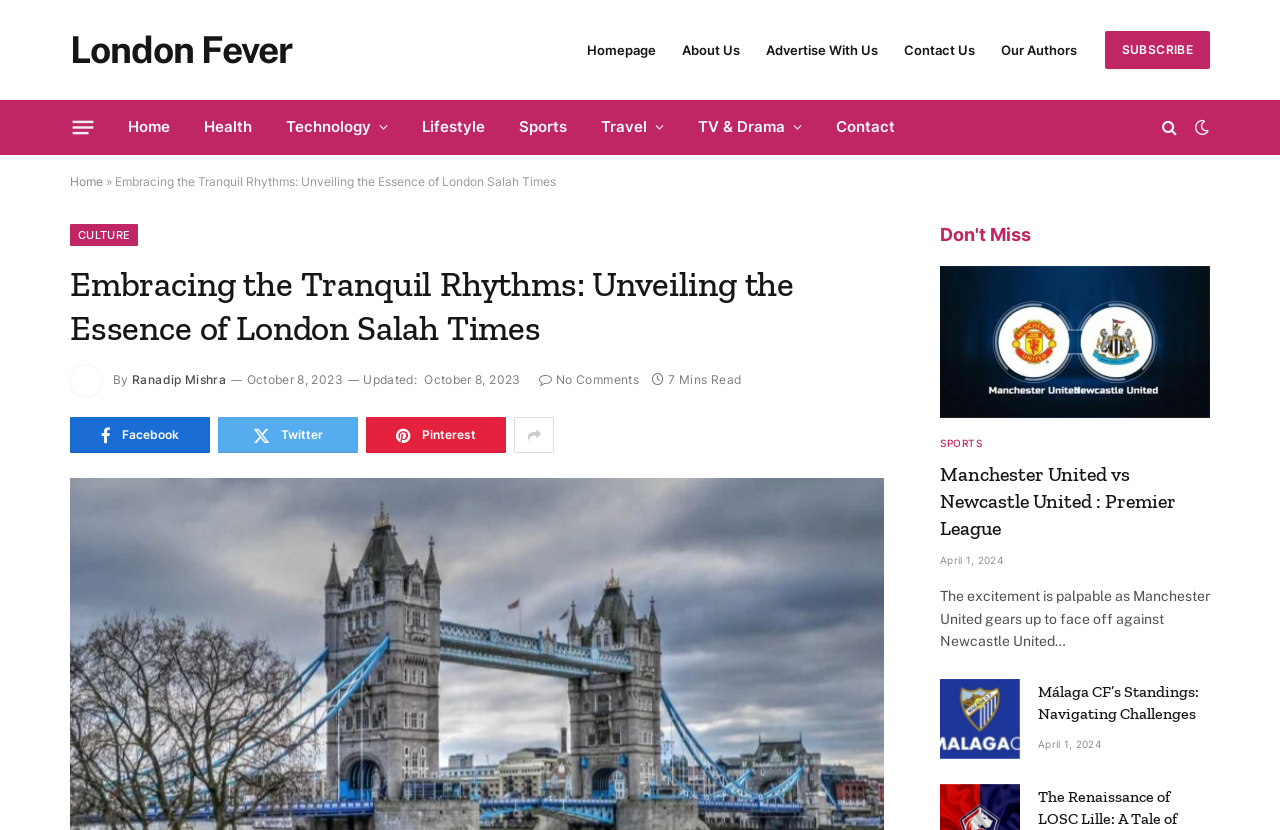Please specify the coordinates of the bounding box for the element that should be clicked to carry out this instruction: "Visit the 'About Us' page". The coordinates must be four float numbers between 0 and 1, formatted as [left, top, right, bottom].

[0.522, 0.0, 0.588, 0.12]